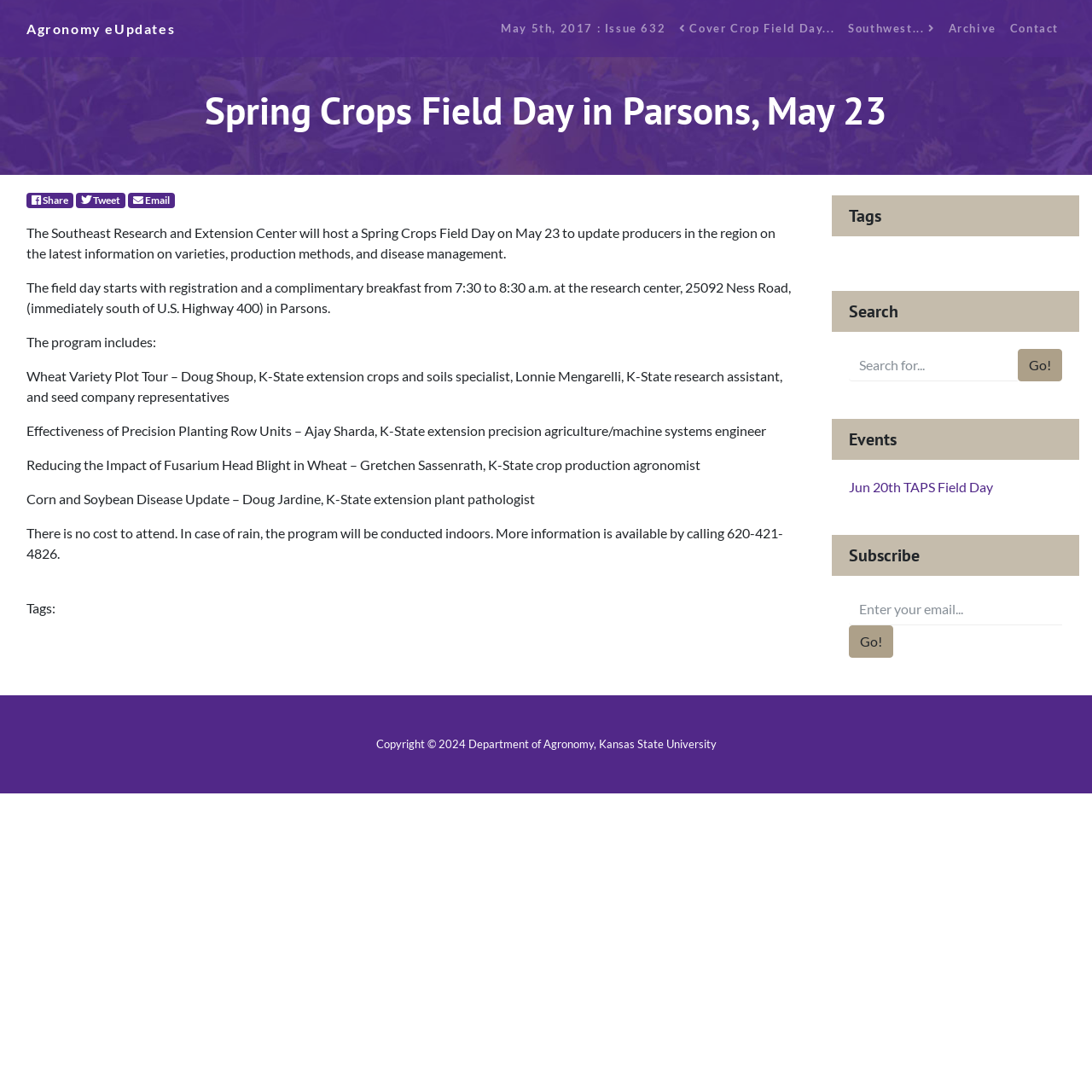Given the element description, predict the bounding box coordinates in the format (top-left x, top-left y, bottom-right x, bottom-right y), using floating point numbers between 0 and 1: parent_node: Go! name="term" placeholder="Search for..."

[0.777, 0.319, 0.932, 0.349]